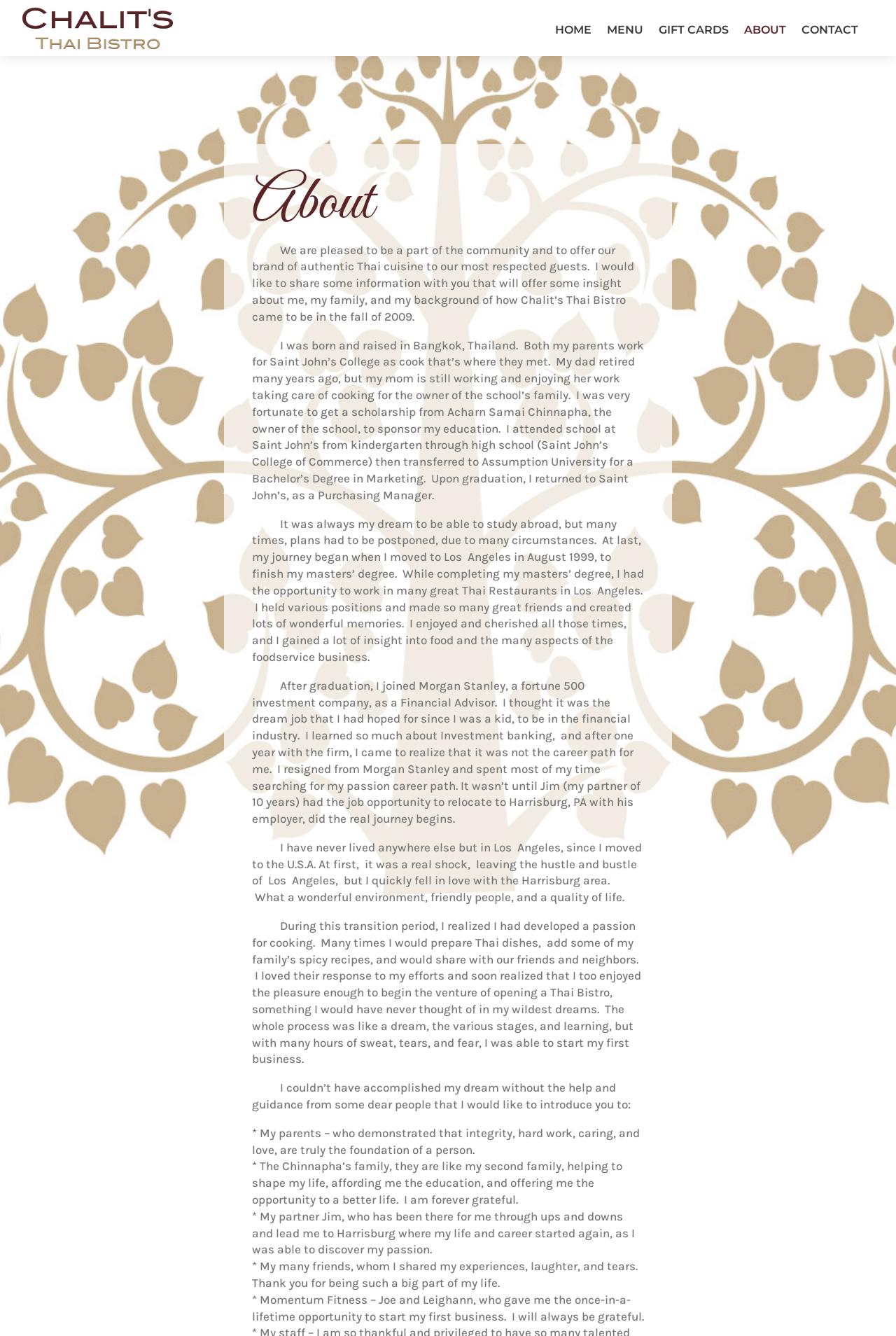Given the description of a UI element: "Gift Cards", identify the bounding box coordinates of the matching element in the webpage screenshot.

[0.735, 0.019, 0.813, 0.042]